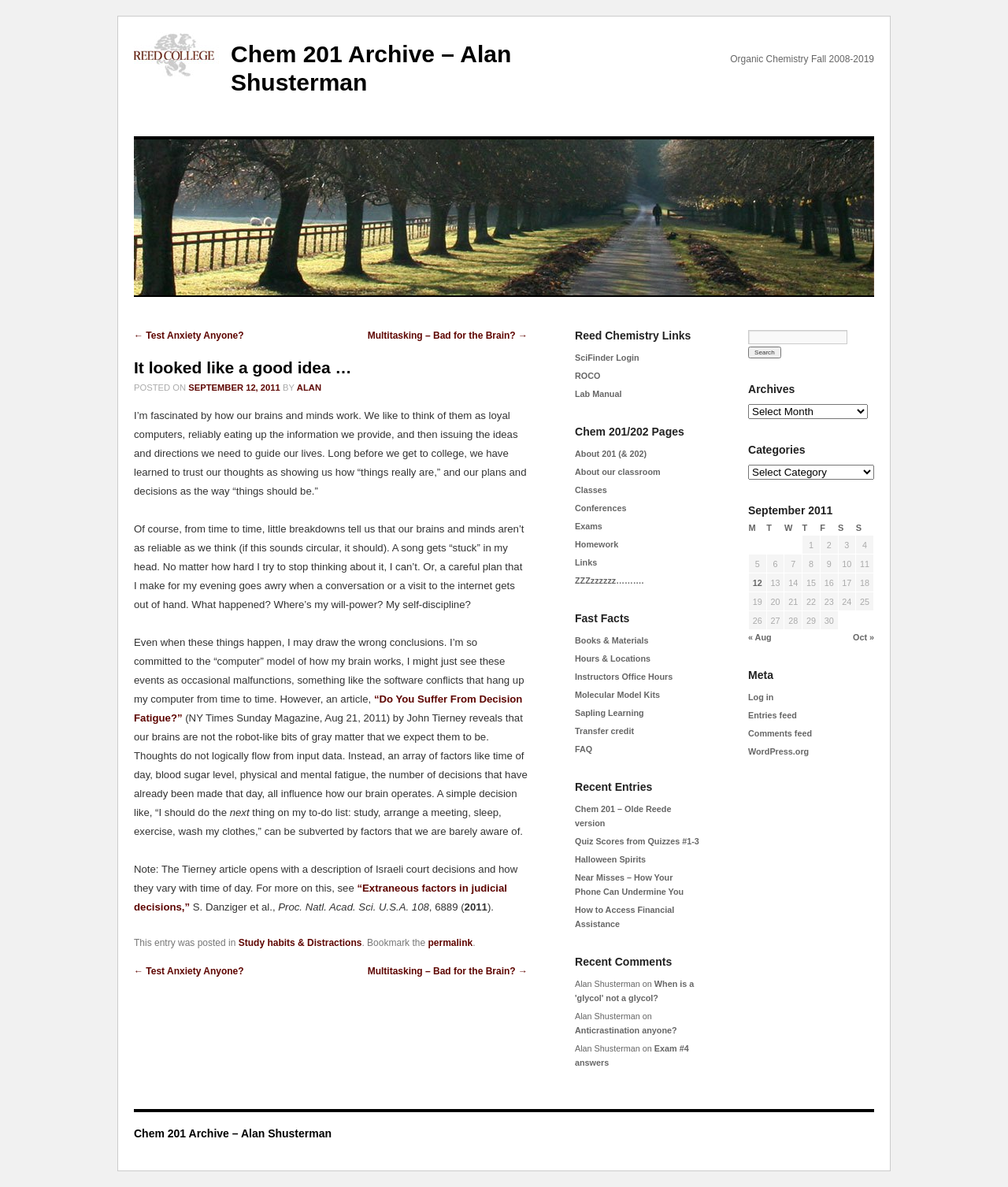Please mark the bounding box coordinates of the area that should be clicked to carry out the instruction: "search for something".

None